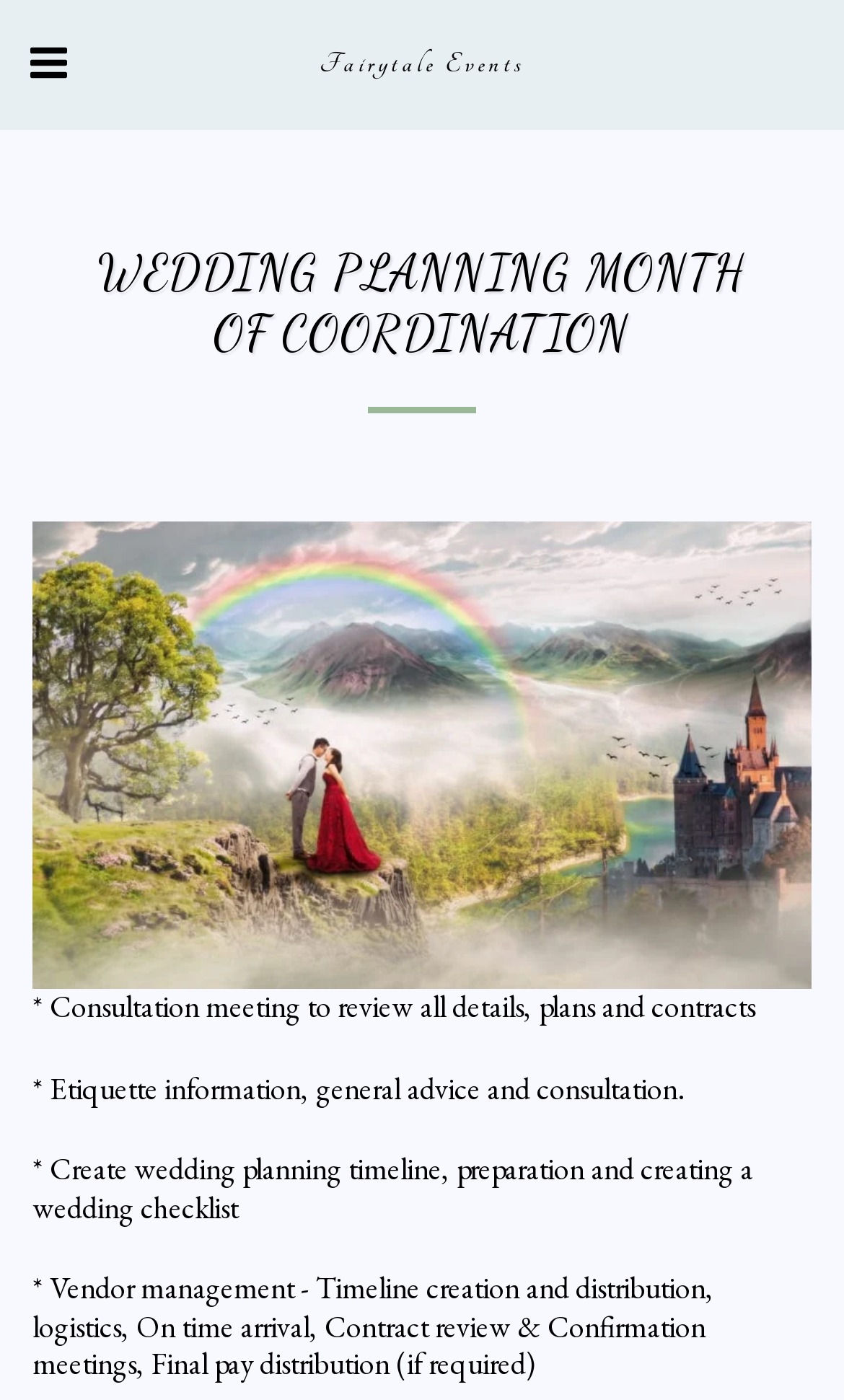Please find the bounding box coordinates in the format (top-left x, top-left y, bottom-right x, bottom-right y) for the given element description. Ensure the coordinates are floating point numbers between 0 and 1. Description: Service

None